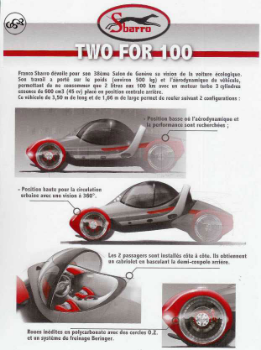Generate a detailed explanation of the scene depicted in the image.

The image showcases the Sbarro "Two for 100," a unique automotive design by Franco Sbarro, presented at the 36th Geneva Motor Show. This innovative vehicle features a low aerodynamic profile aimed at optimizing performance and efficiency. The design emphasizes essential elements, such as the streamlined exterior and a spacious cabin suitable for two passengers.

Highlighted features include:

- **Aerodynamic Design**: The vehicle's shape is engineered to enhance aerodynamics, facilitating better airflow and stability at speed.
- **Passenger Configuration**: Designed to accommodate two passengers seated in a 360-degree view, offering an immersive driving experience.
- **Engine Specifications**: Prominently noted is the three-cylinder petrol engine with a displacement of 600 cm³, delivering 45 horsepower, showcasing Sbarro's commitment to combining performance with compact engineering.
- **Turbocharged Performance**: The incorporation of a turbocharger enhances the power output of this lightweight vehicle.

The visual presentation emphasizes both functionality and aesthetic appeal, making the "Two for 100" a notable concept in the evolution of modern automotive design.